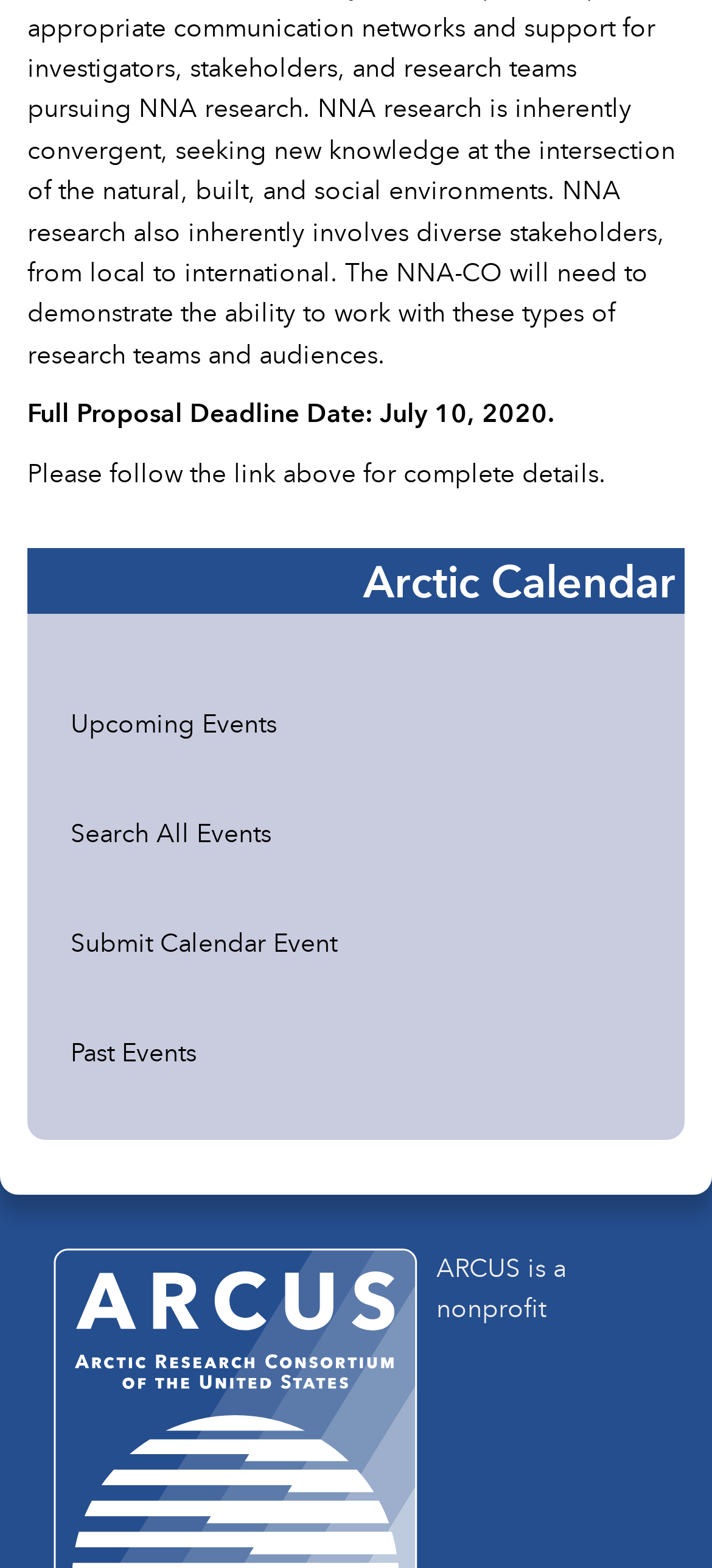Refer to the screenshot and answer the following question in detail:
What is the full proposal deadline date?

The full proposal deadline date is mentioned at the top of the webpage as 'Full Proposal Deadline Date: July 10, 2020.'